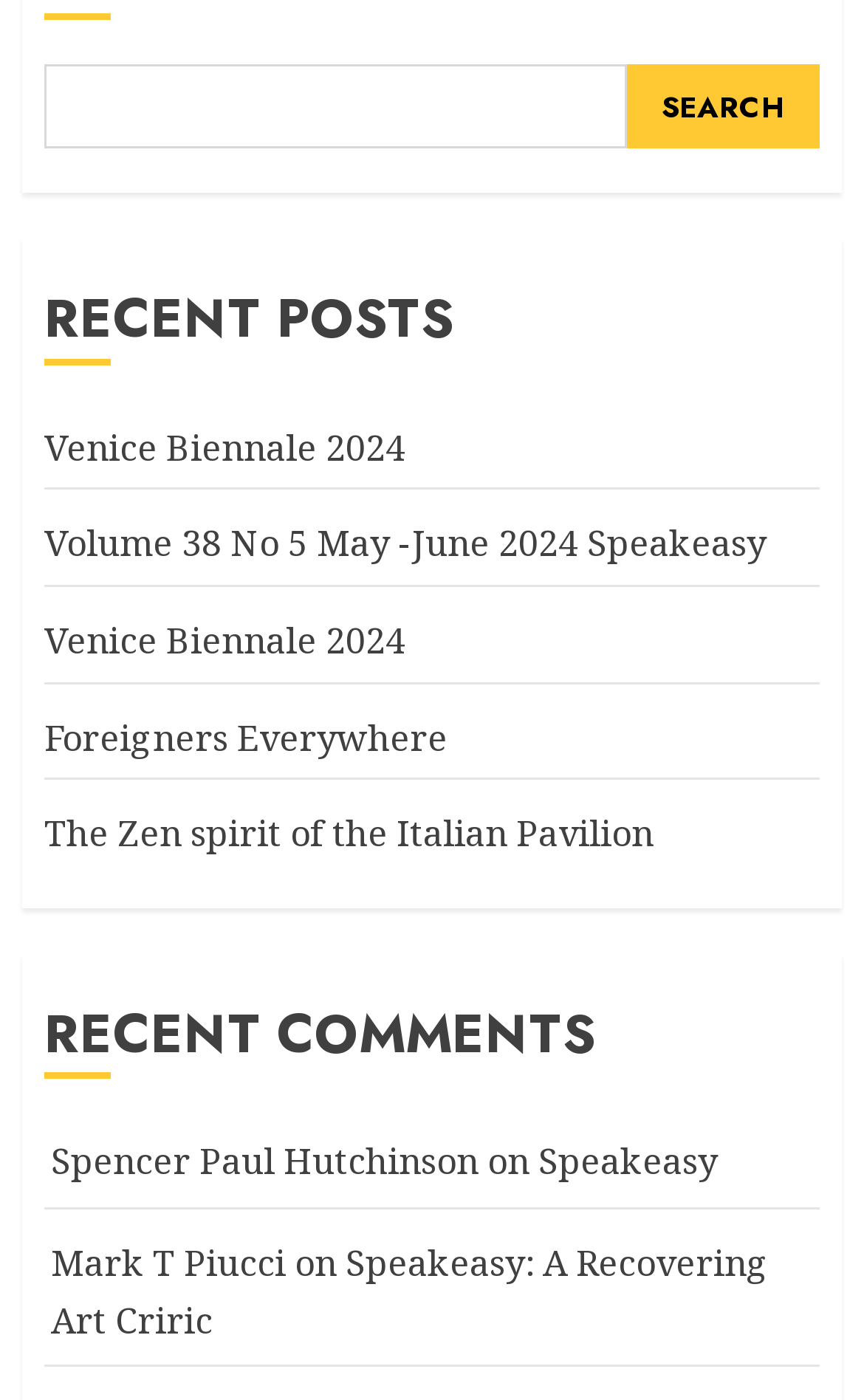Determine the bounding box coordinates for the clickable element required to fulfill the instruction: "check comment by Mark T Piucci". Provide the coordinates as four float numbers between 0 and 1, i.e., [left, top, right, bottom].

[0.059, 0.885, 0.331, 0.919]